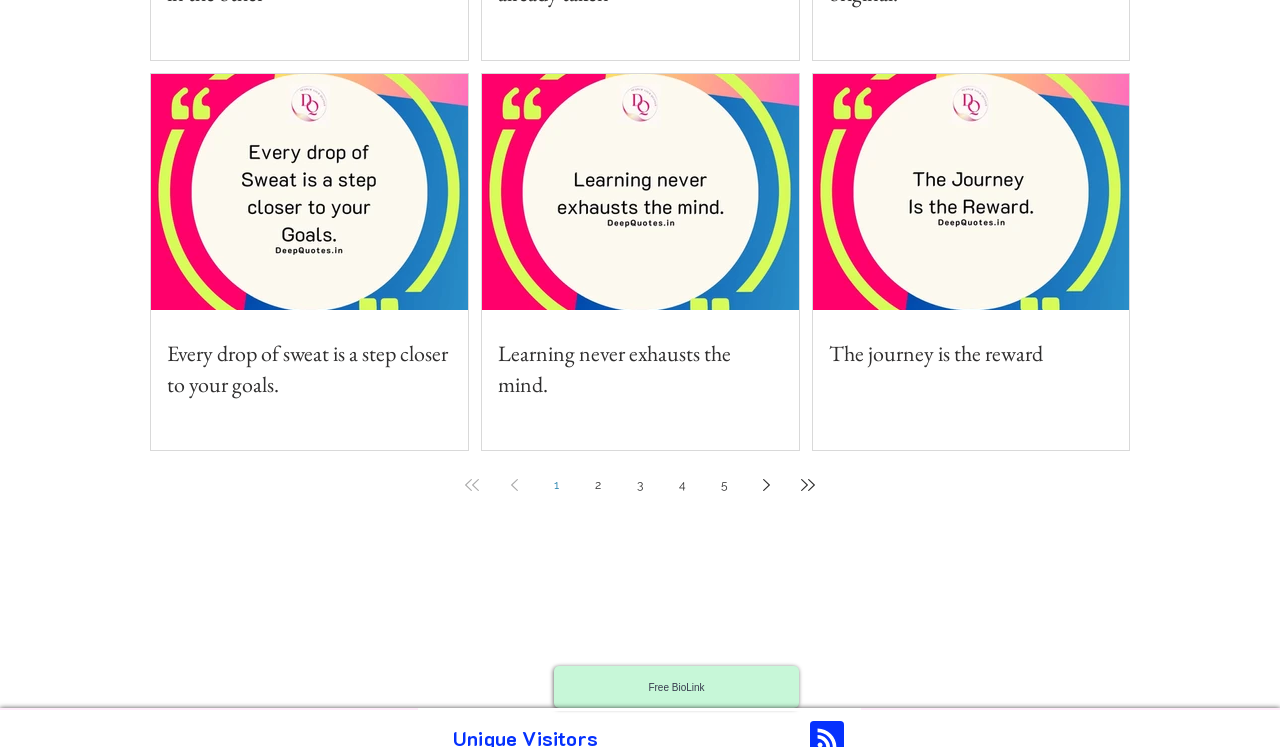How many pages are available?
Examine the image and give a concise answer in one word or a short phrase.

At least 5